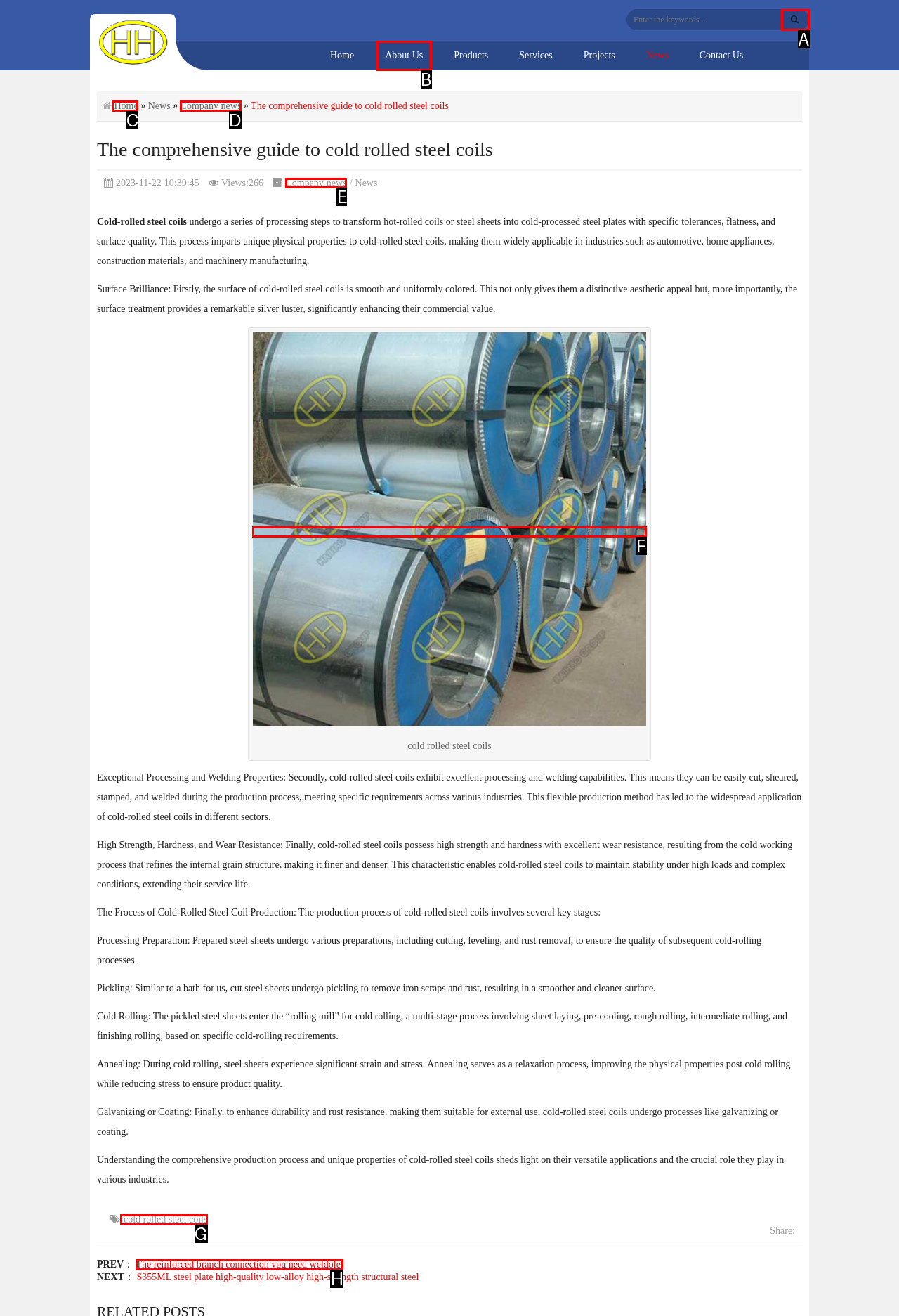What option should you select to complete this task: Visit Twitter page? Indicate your answer by providing the letter only.

None